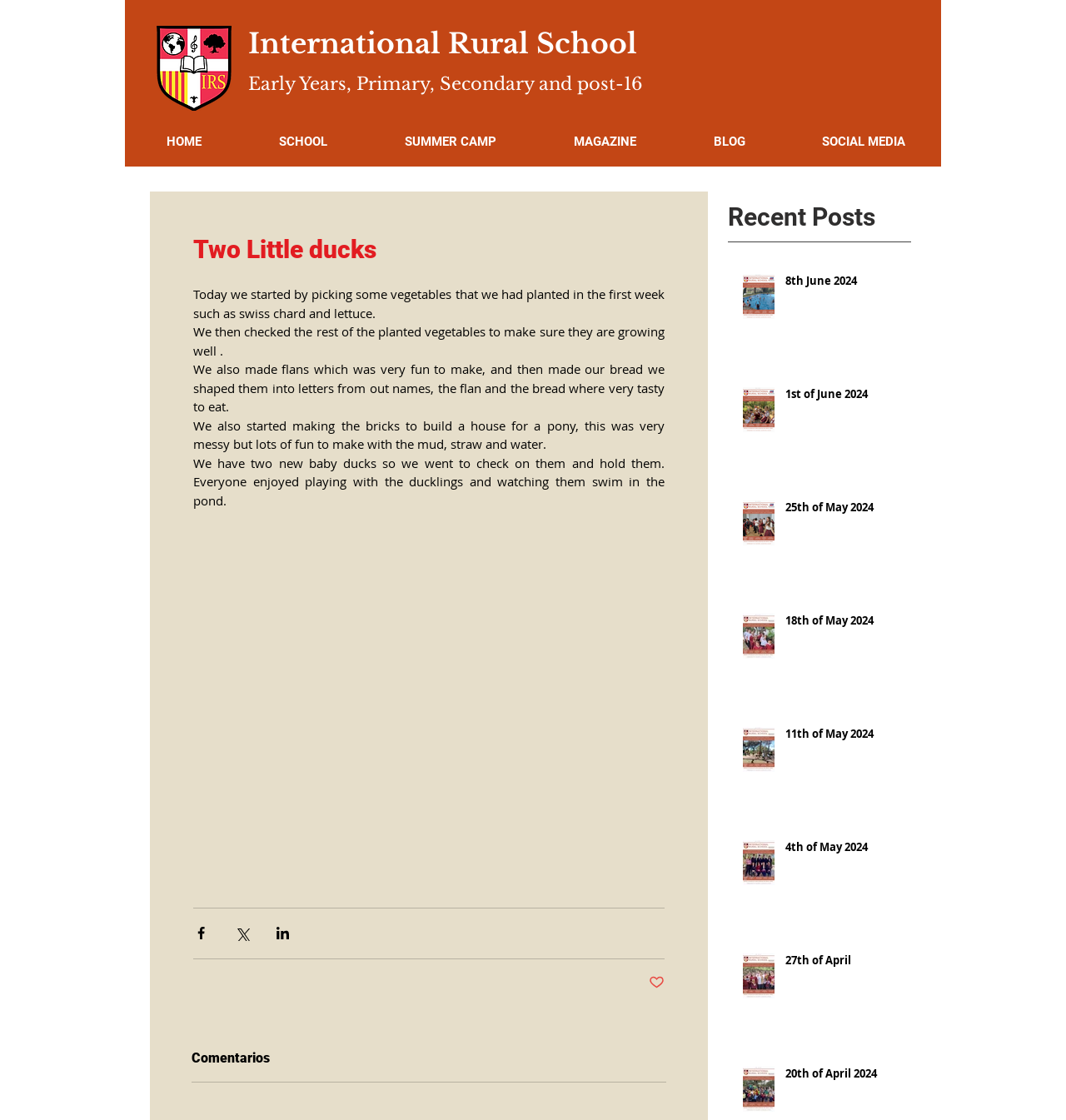Determine the primary headline of the webpage.

Two Little ducks